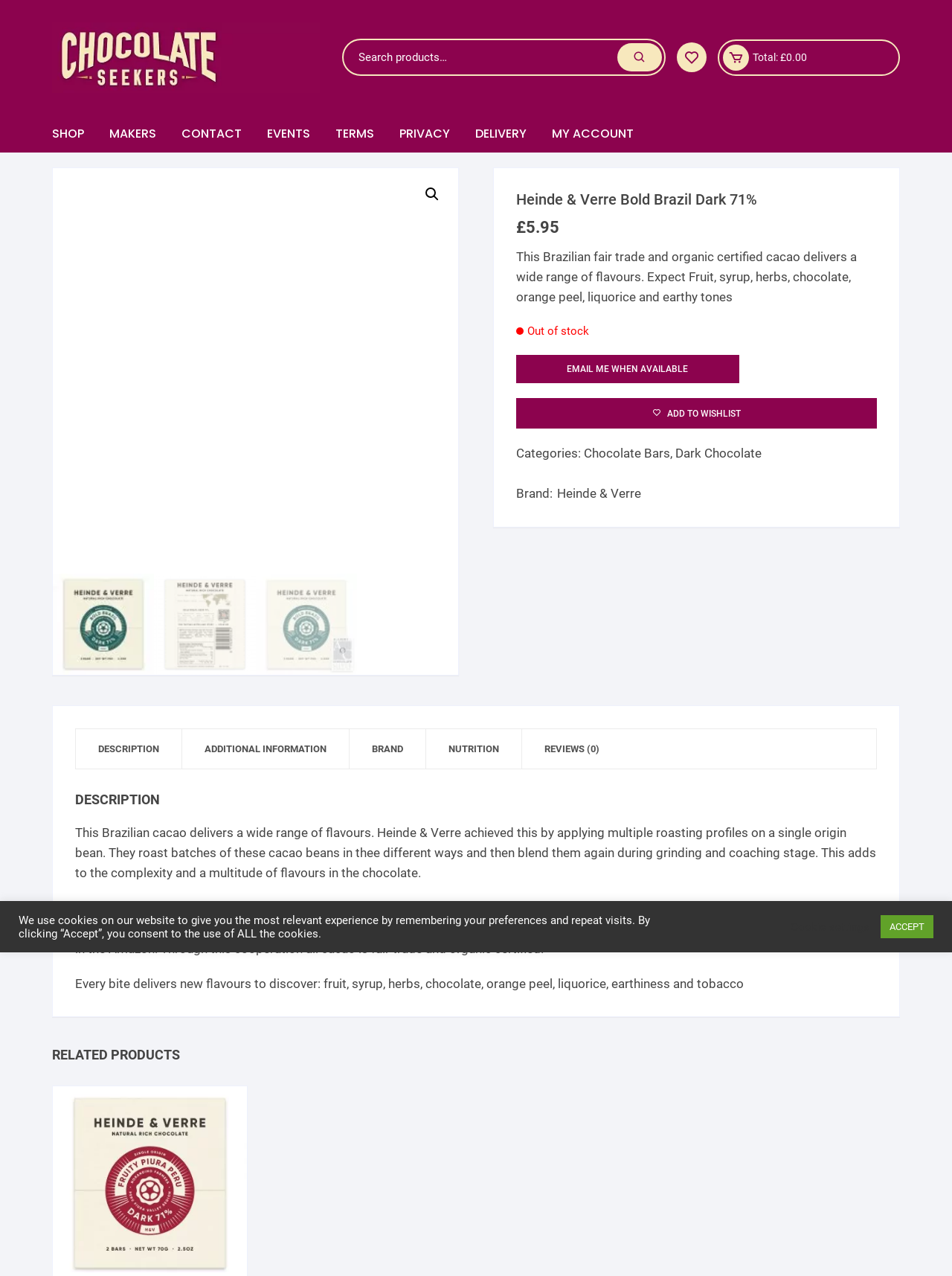Extract the main heading text from the webpage.

Heinde & Verre Bold Brazil Dark 71%